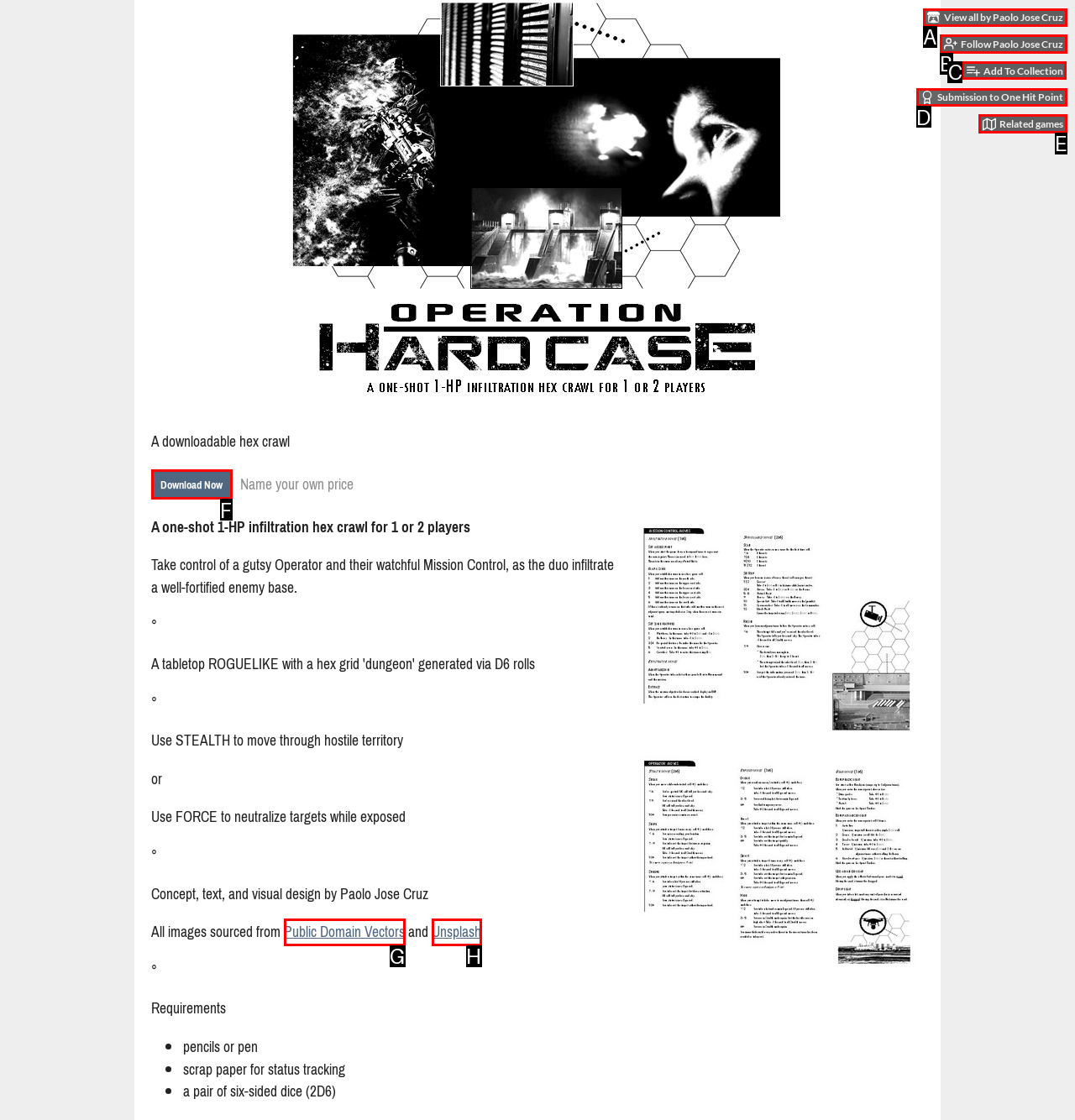Select the appropriate HTML element to click for the following task: Add to collection
Answer with the letter of the selected option from the given choices directly.

C